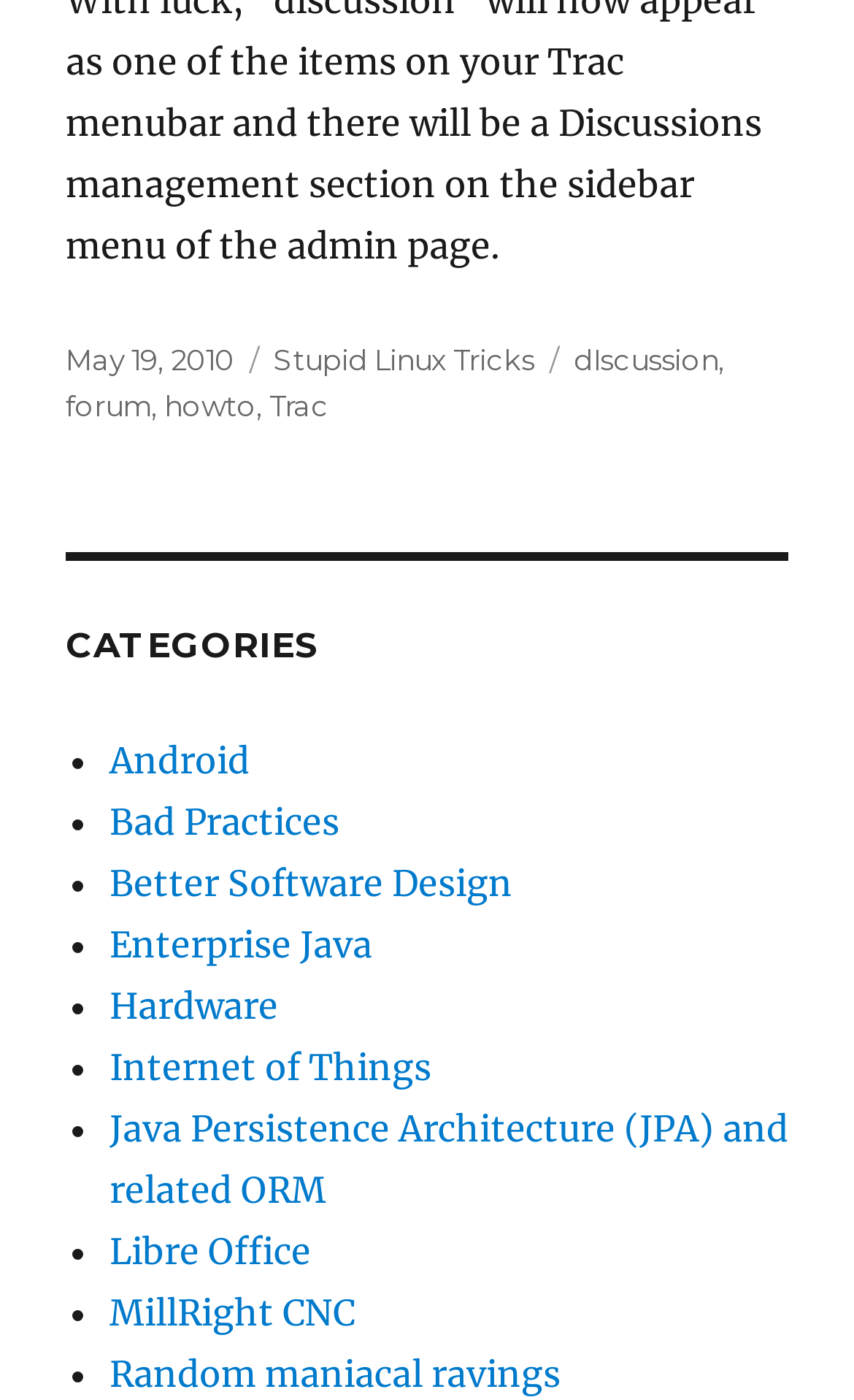Answer this question in one word or a short phrase: What is the last category listed?

Random maniacal ravings